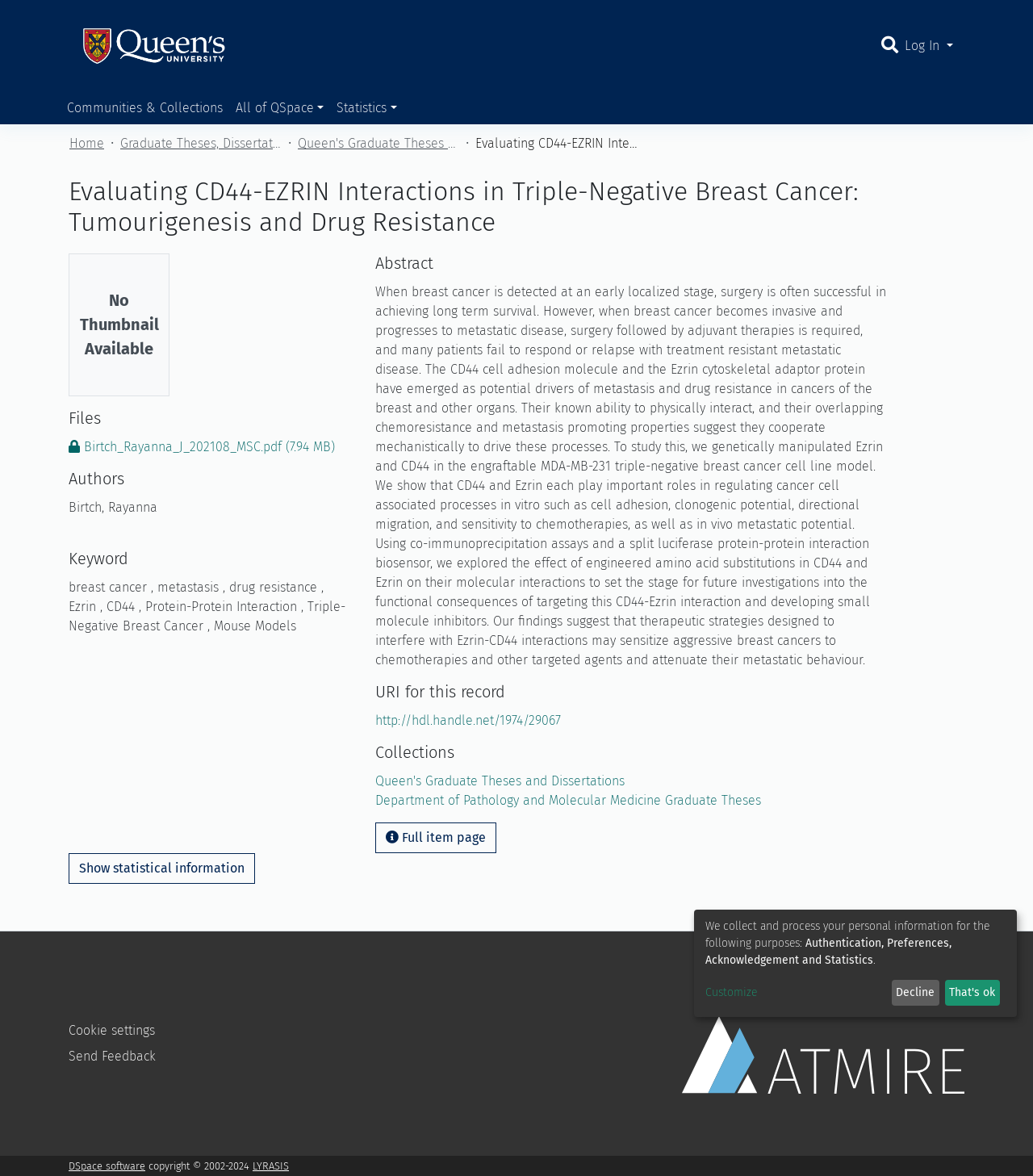What is the name of the department associated with this research? Look at the image and give a one-word or short phrase answer.

Department of Pathology and Molecular Medicine